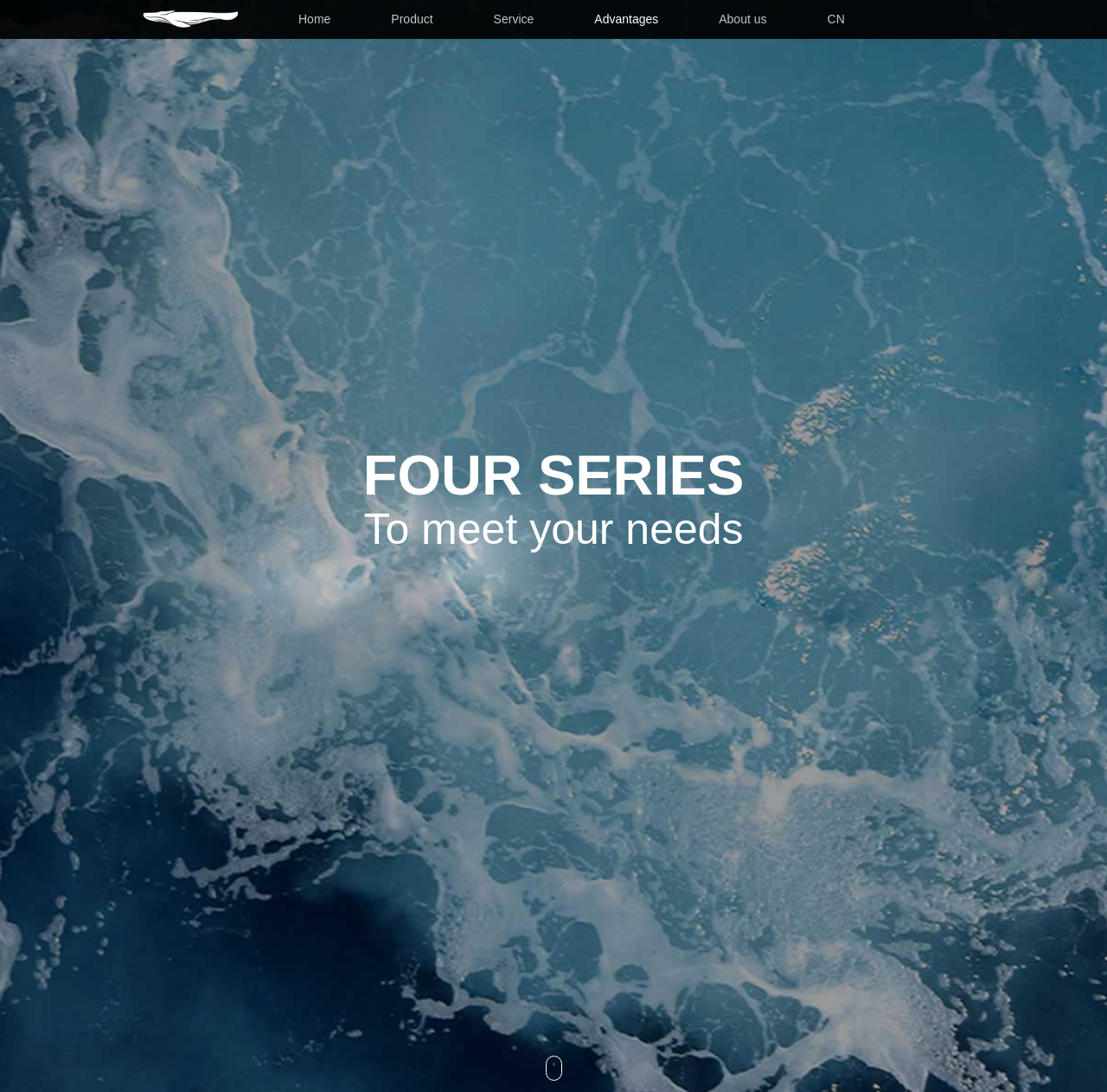Provide the bounding box coordinates of the HTML element this sentence describes: "title="GUANGDONG SMOOW SANITARY WARE CO.,LTD."". The bounding box coordinates consist of four float numbers between 0 and 1, i.e., [left, top, right, bottom].

[0.129, 0.01, 0.215, 0.025]